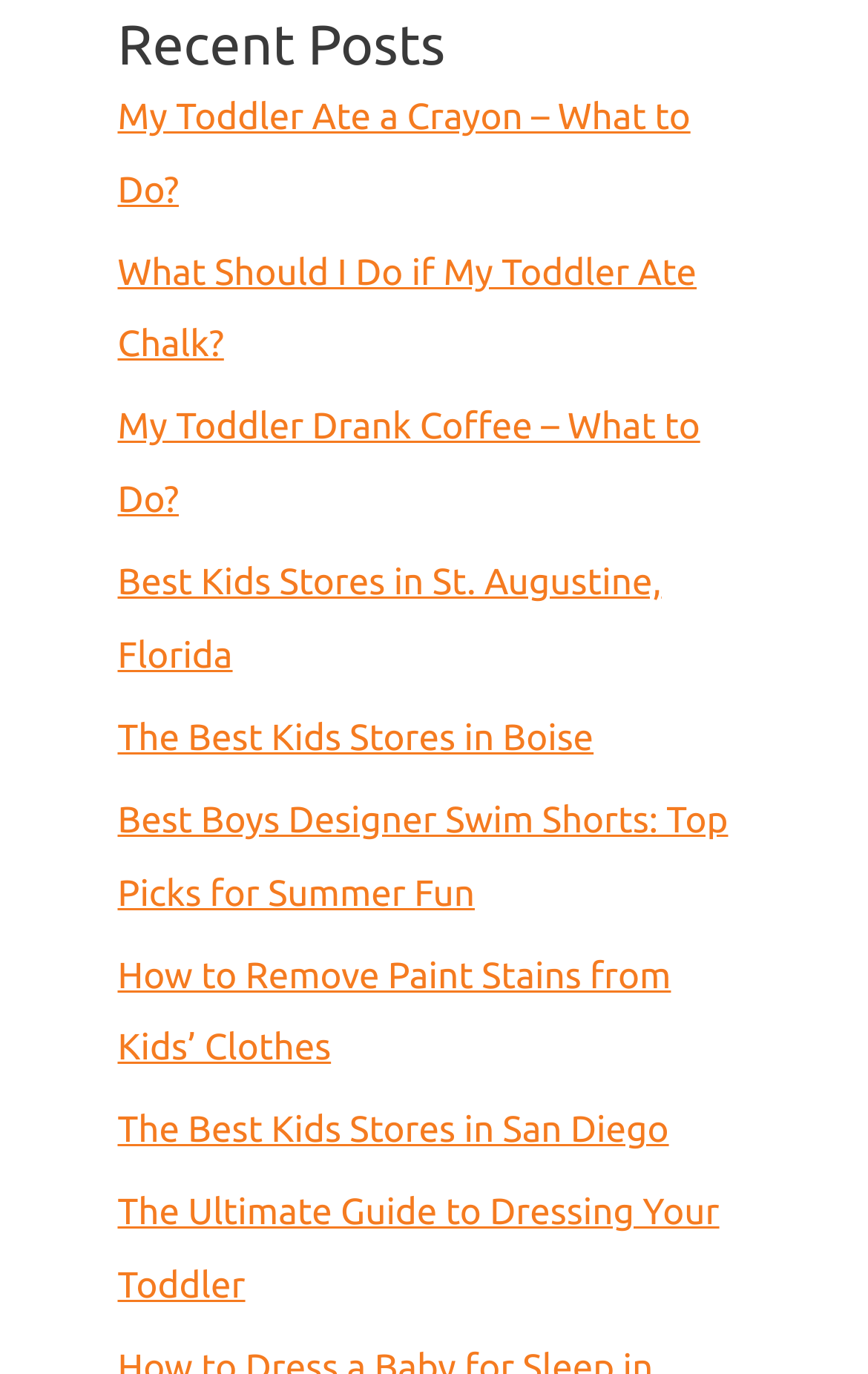Answer in one word or a short phrase: 
How many posts are listed on this page?

9